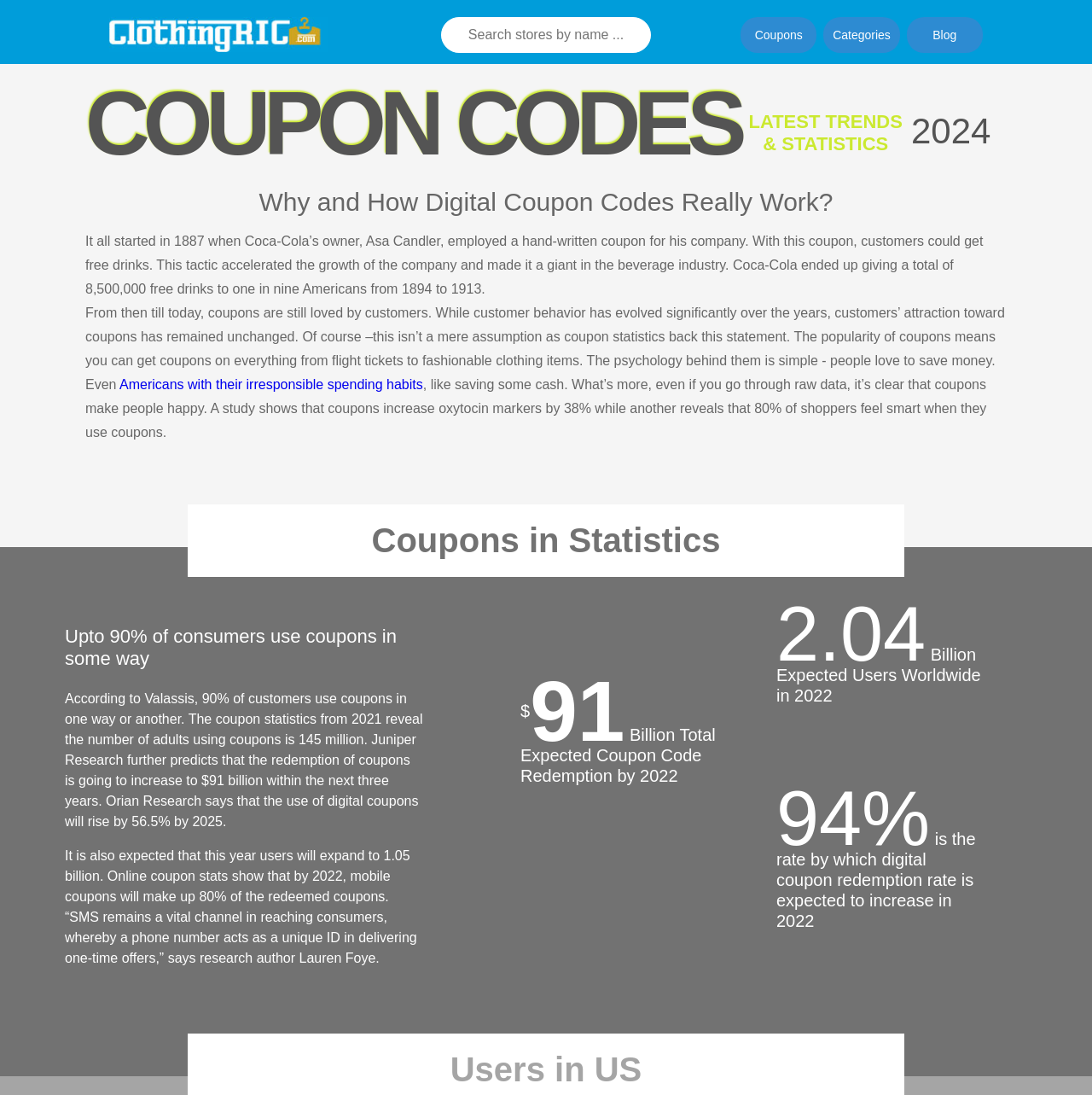Please determine the bounding box coordinates of the element's region to click in order to carry out the following instruction: "Learn more about digital coupon codes". The coordinates should be four float numbers between 0 and 1, i.e., [left, top, right, bottom].

[0.387, 0.323, 0.53, 0.336]